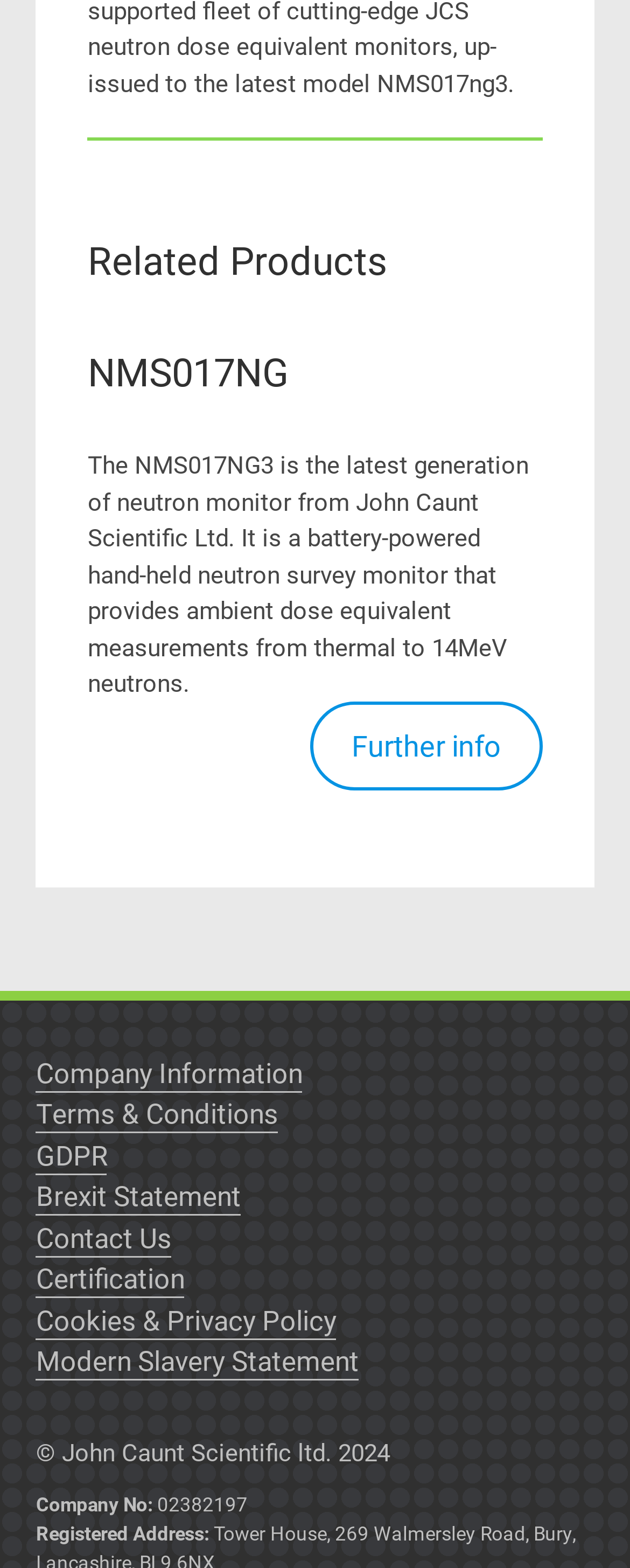How many links are there in the Secondary Menu?
Using the image as a reference, answer the question with a short word or phrase.

7